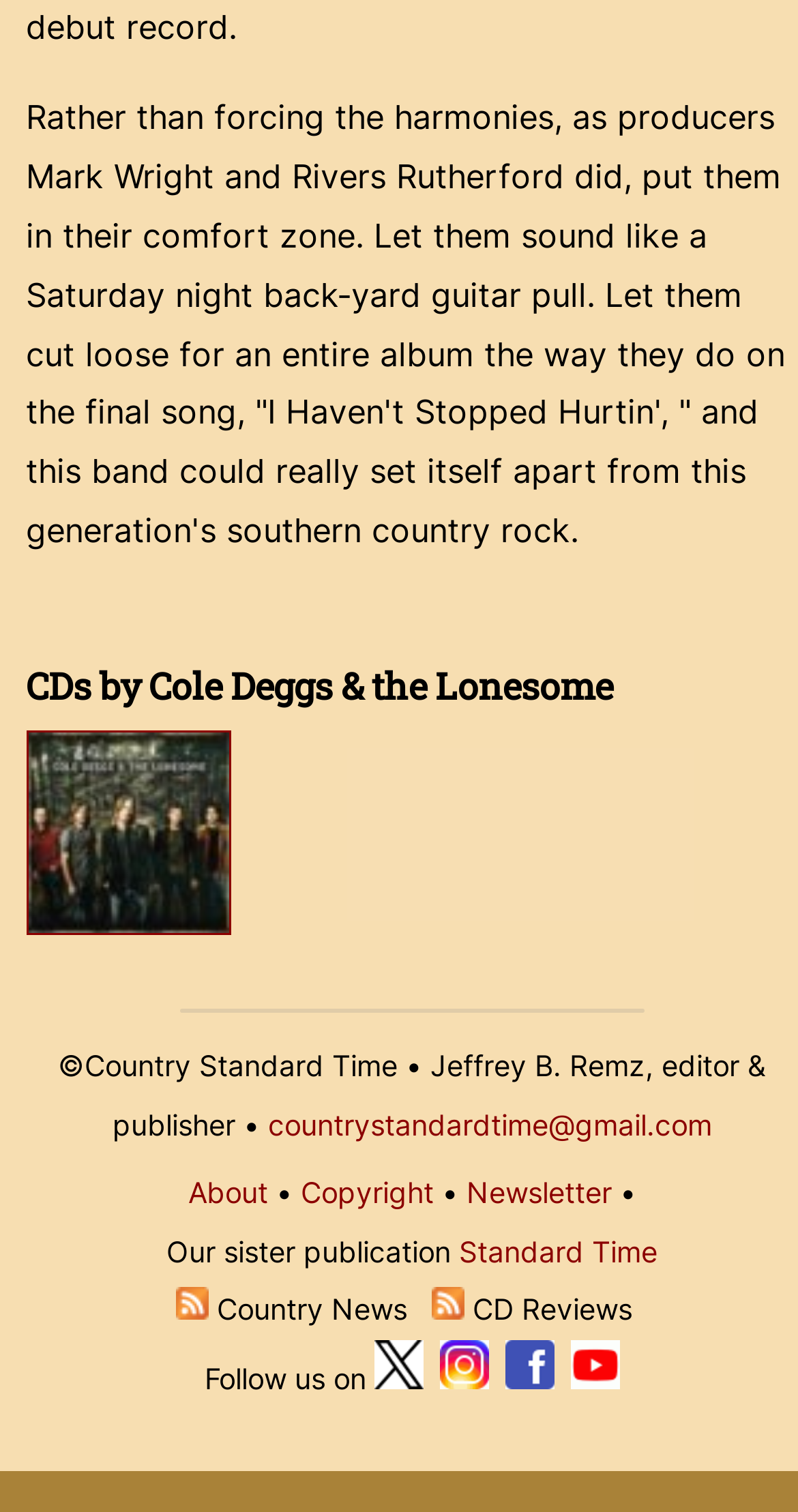Determine the bounding box coordinates of the element that should be clicked to execute the following command: "Click the link to Cole Deggs & The Lonesome's 2007 album".

[0.033, 0.597, 0.302, 0.624]